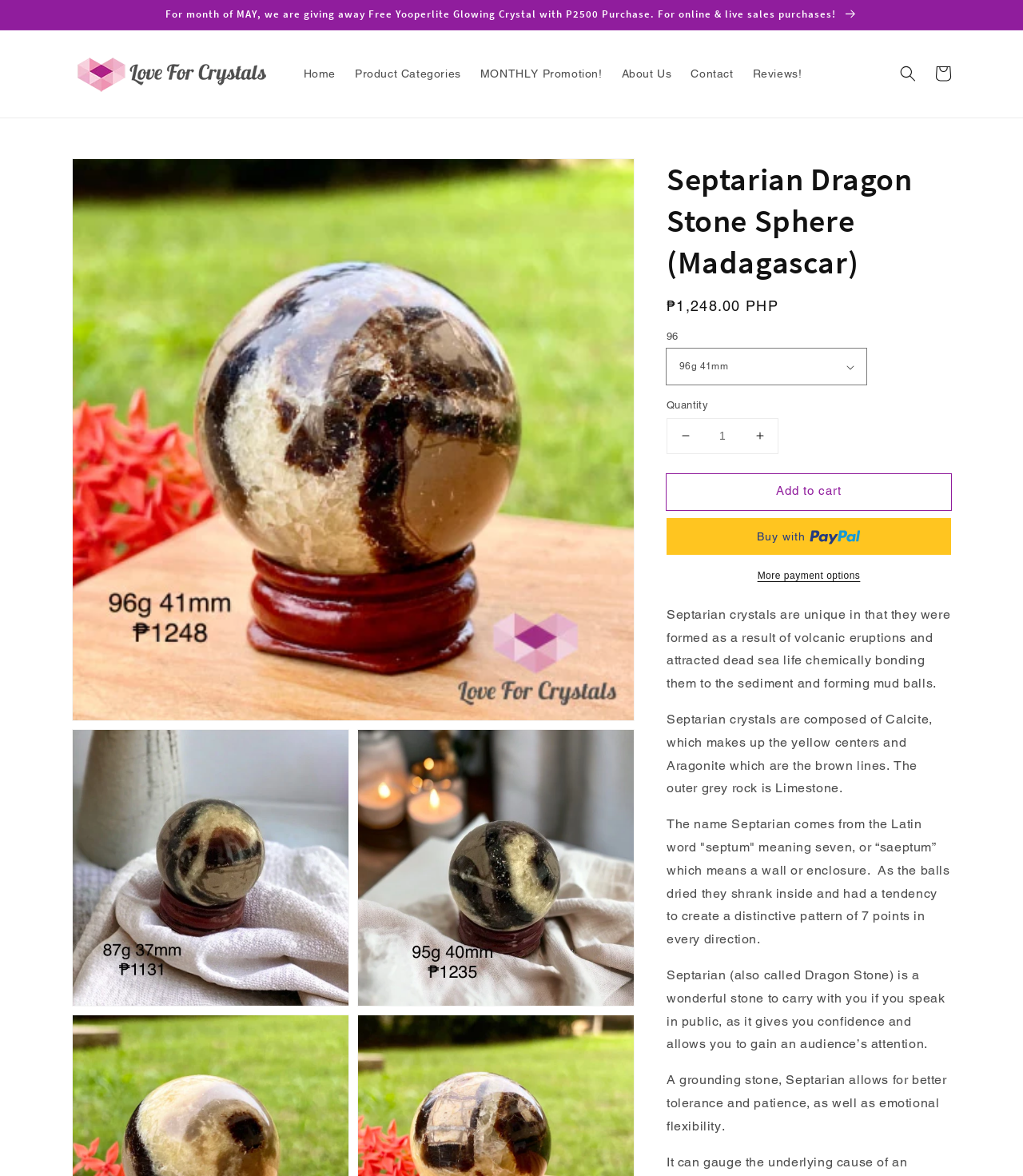Using the provided element description "aria-label="Search"", determine the bounding box coordinates of the UI element.

[0.87, 0.048, 0.905, 0.078]